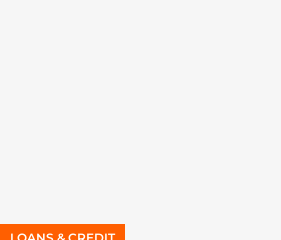Give a one-word or short phrase answer to the question: 
What is the negative impact mentioned in the caption?

Bad credit on loan approval